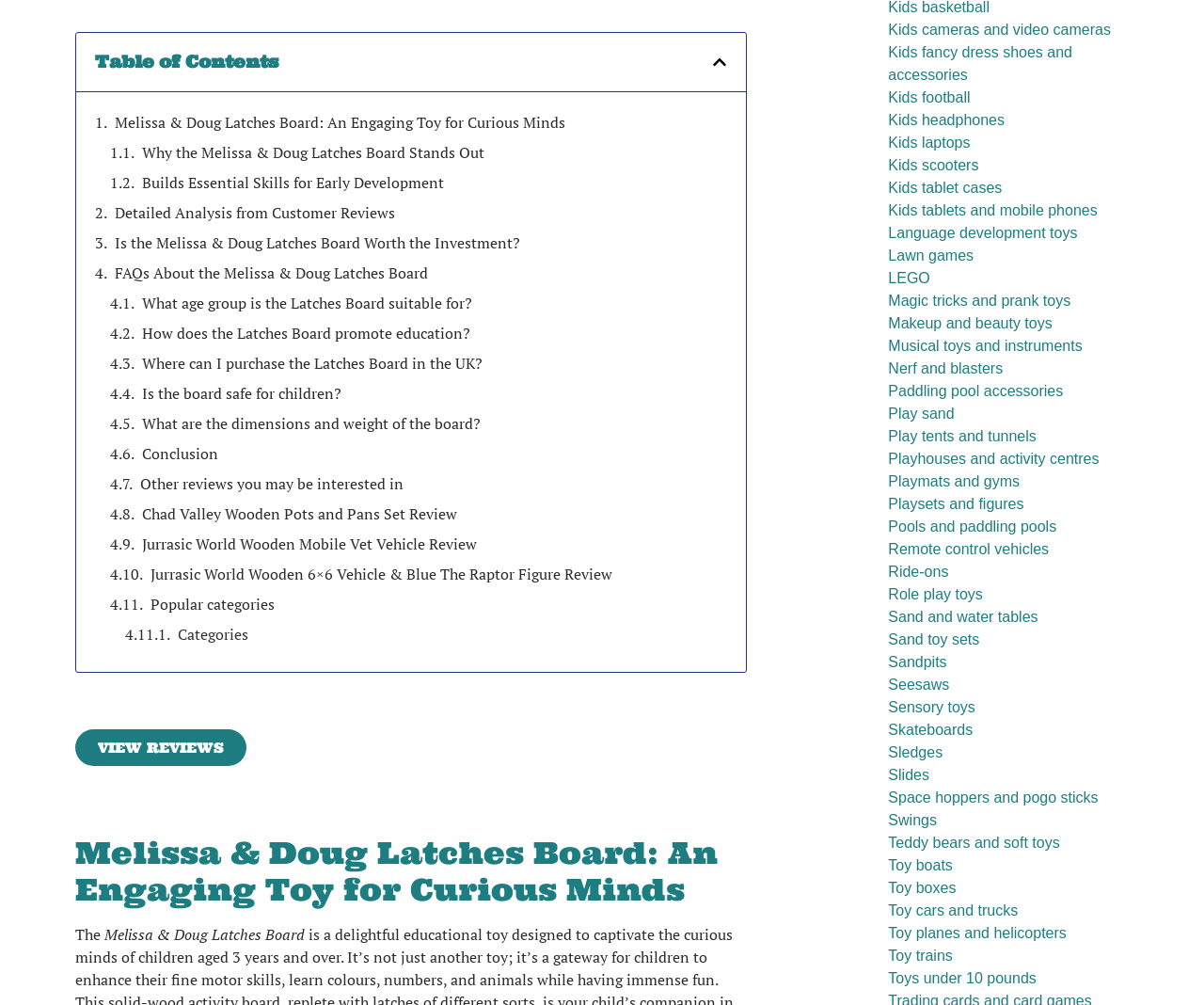Carefully examine the image and provide an in-depth answer to the question: How many links are there in the 'Popular categories' section?

I counted the number of links in the 'Popular categories' section, which starts from 'Kids cameras and video cameras' and ends at 'Toys under 10 pounds'. There are 22 links in total.